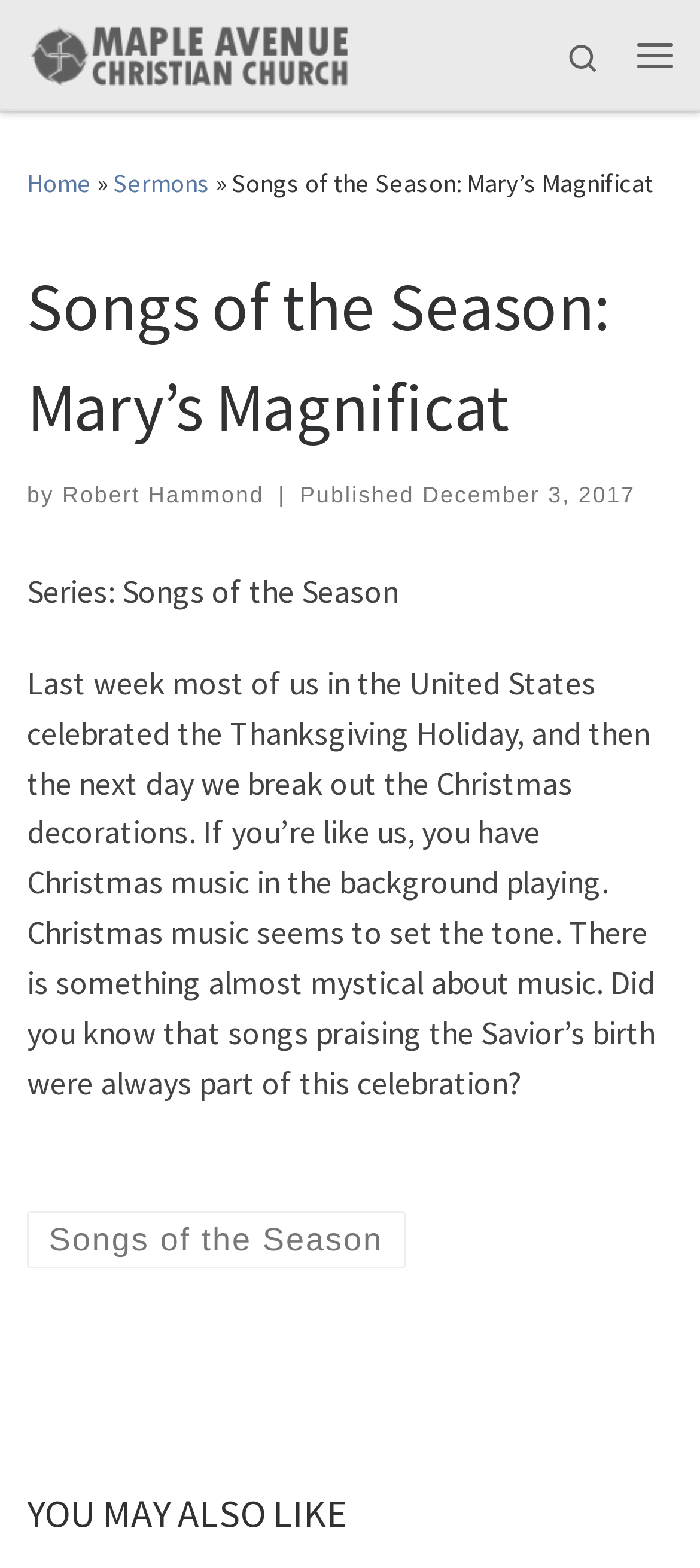Indicate the bounding box coordinates of the clickable region to achieve the following instruction: "View the 'Songs of the Season' series."

[0.038, 0.773, 0.579, 0.808]